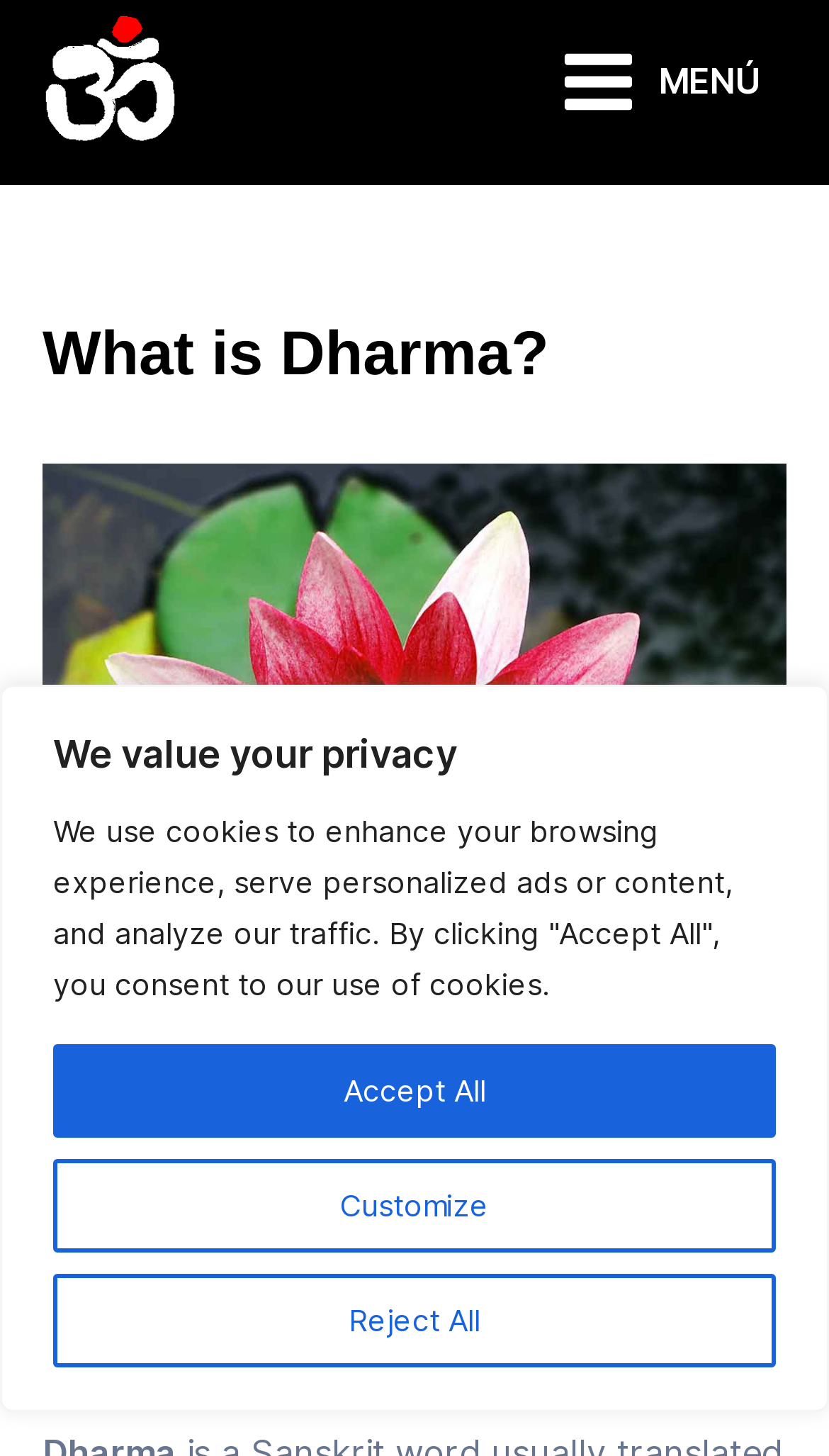Please identify the webpage's heading and generate its text content.

What is Dharma?